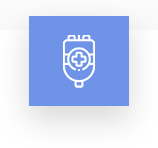Offer a detailed account of the various components present in the image.

The image features a clean and simple icon representing a medical check-up, characterized by a stylized outline of a clipboard or report with a medical cross symbol prominently displayed in the center. The background is a calming blue, which often signifies health and wellness, making it well-suited for healthcare-related services. This icon is associated with the "Health CheckUp" service, which includes various tests such as blood and urine analysis, lung function assessments, and cardiac evaluations, highlighting its role in comprehensive health management.